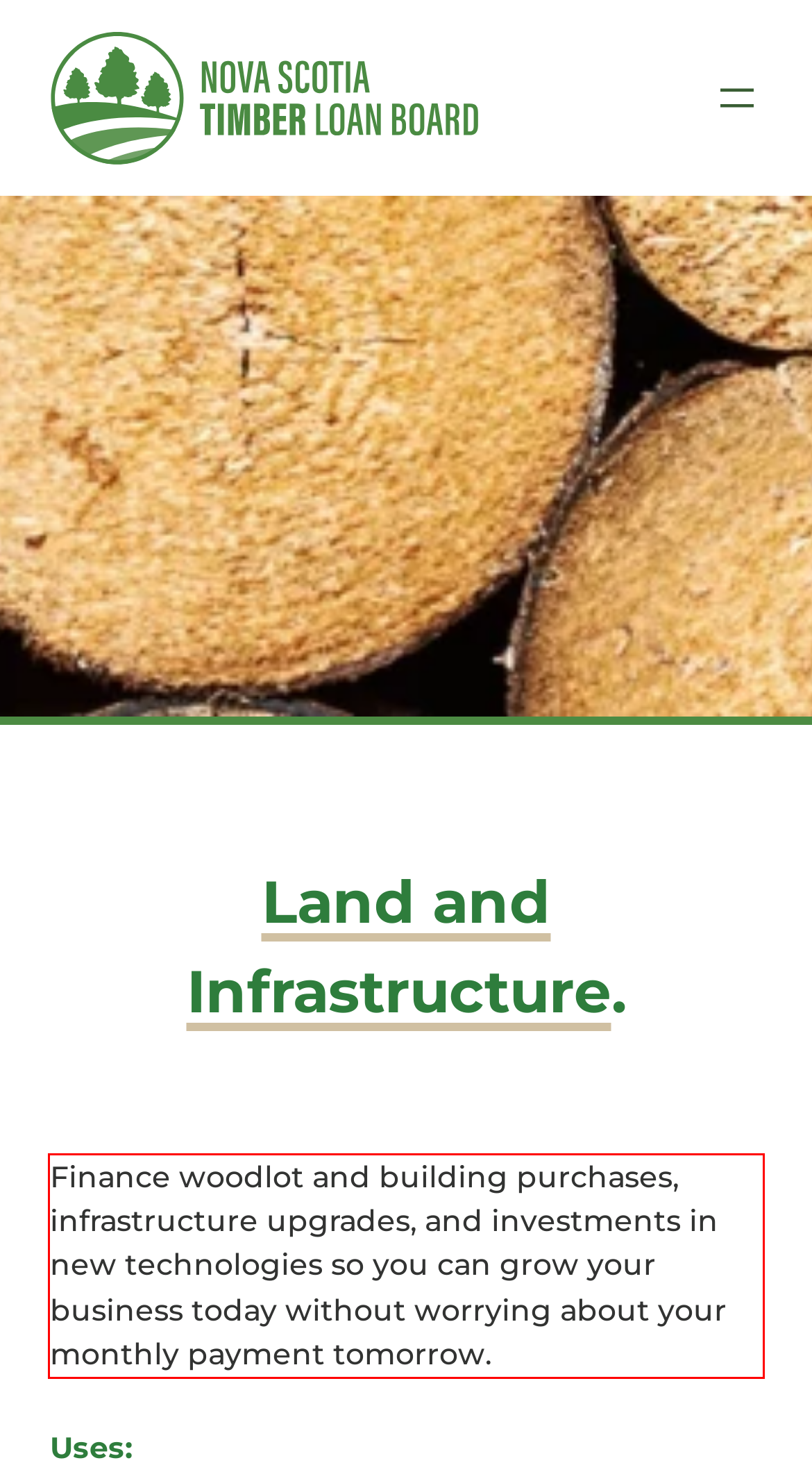Please identify and extract the text from the UI element that is surrounded by a red bounding box in the provided webpage screenshot.

Finance woodlot and building purchases, infrastructure upgrades, and investments in new technologies so you can grow your business today without worrying about your monthly payment tomorrow.